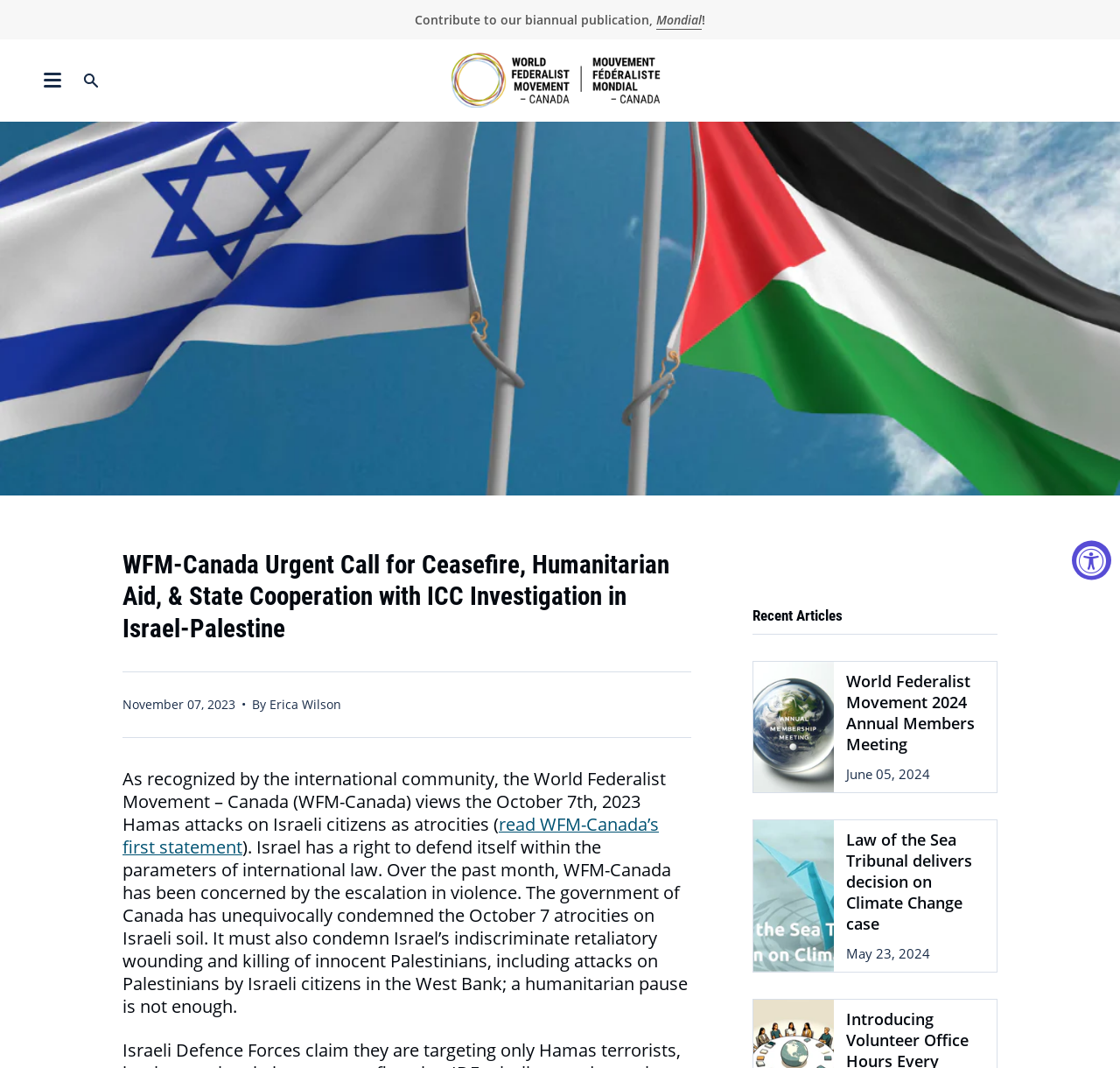Determine the bounding box coordinates for the area you should click to complete the following instruction: "Open accessibility widget".

[0.957, 0.506, 0.992, 0.543]